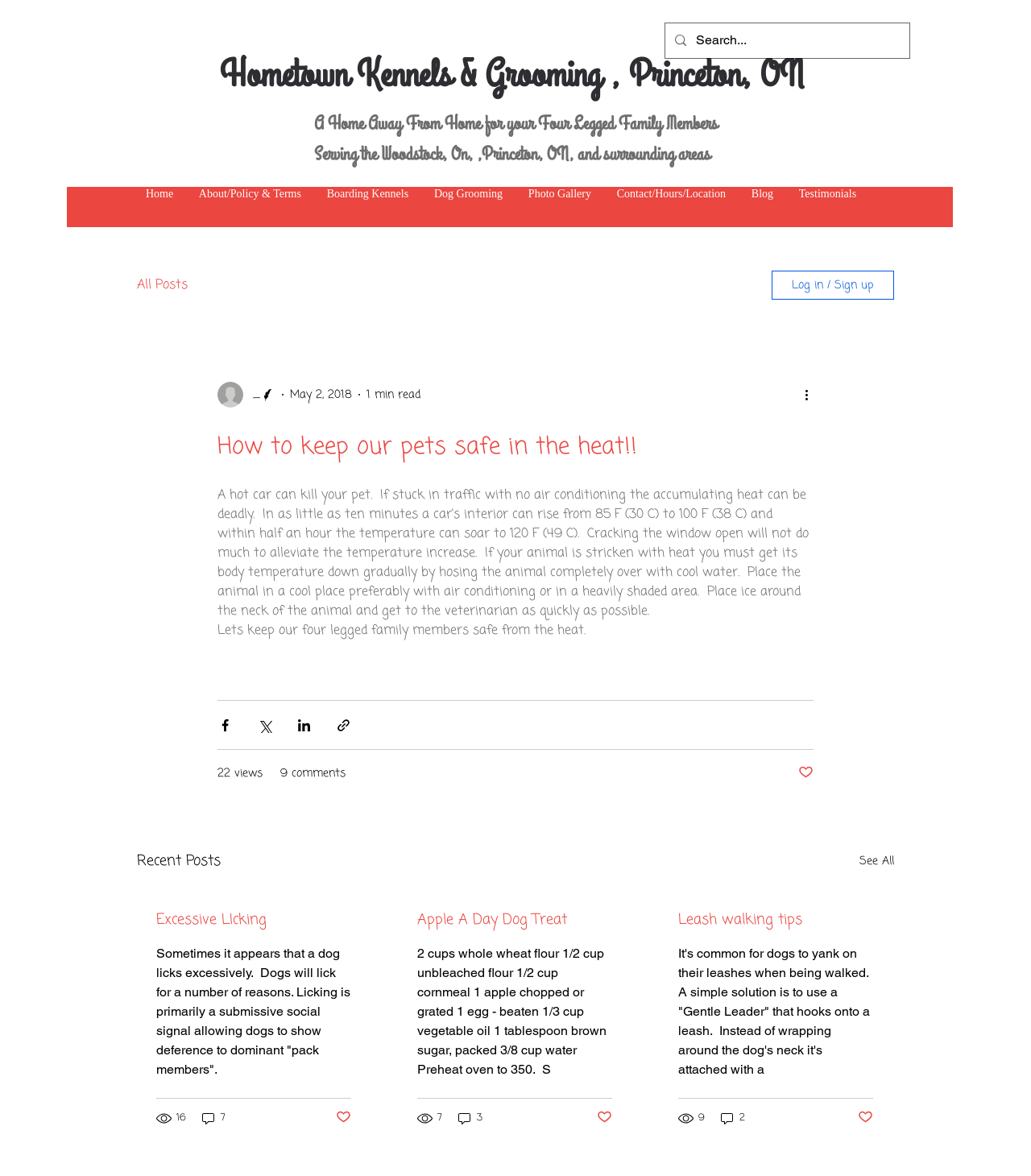Please identify the bounding box coordinates of where to click in order to follow the instruction: "Search for something".

None